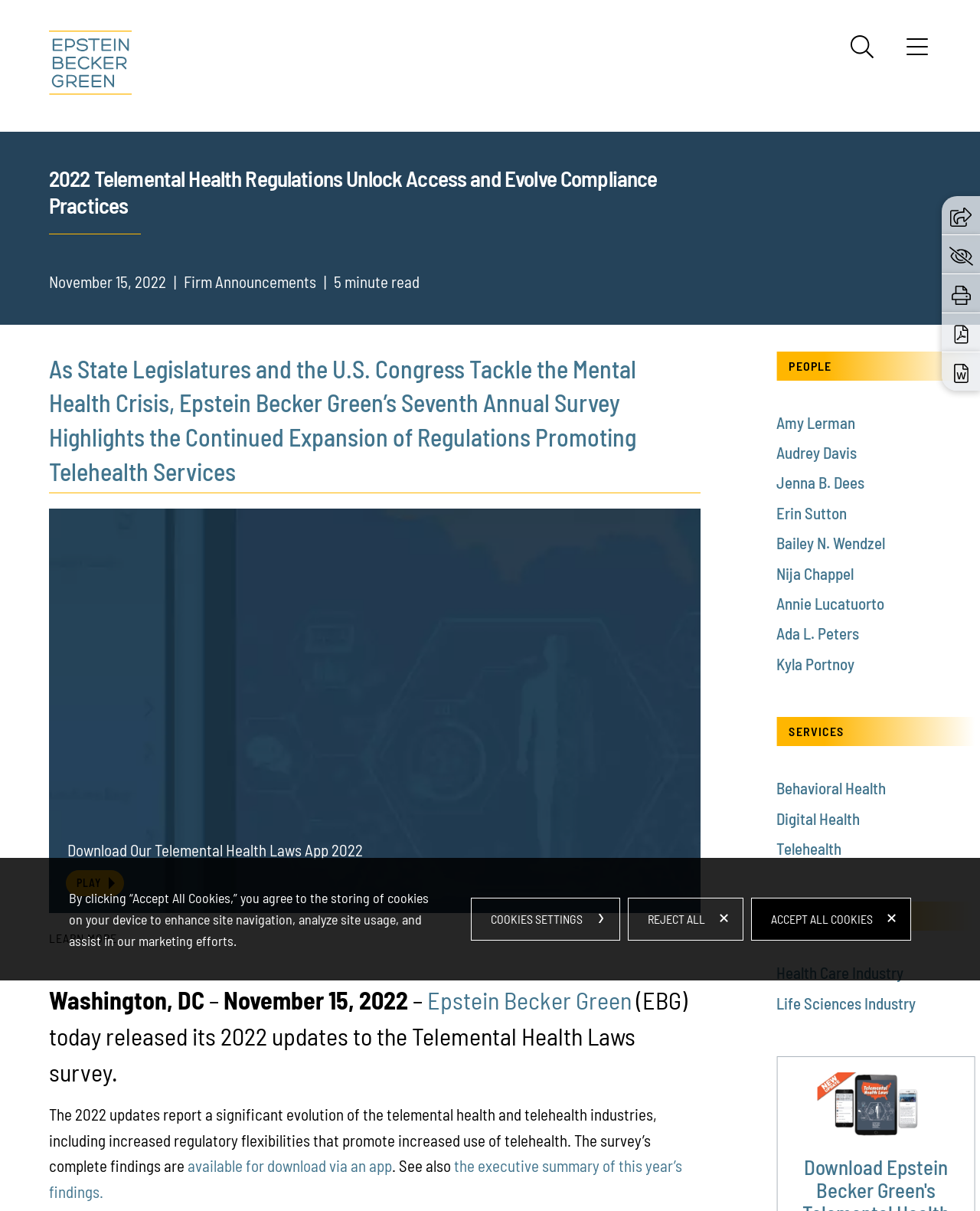Locate the bounding box coordinates of the clickable region to complete the following instruction: "Learn more about the 2022 updates."

[0.05, 0.841, 0.715, 0.857]